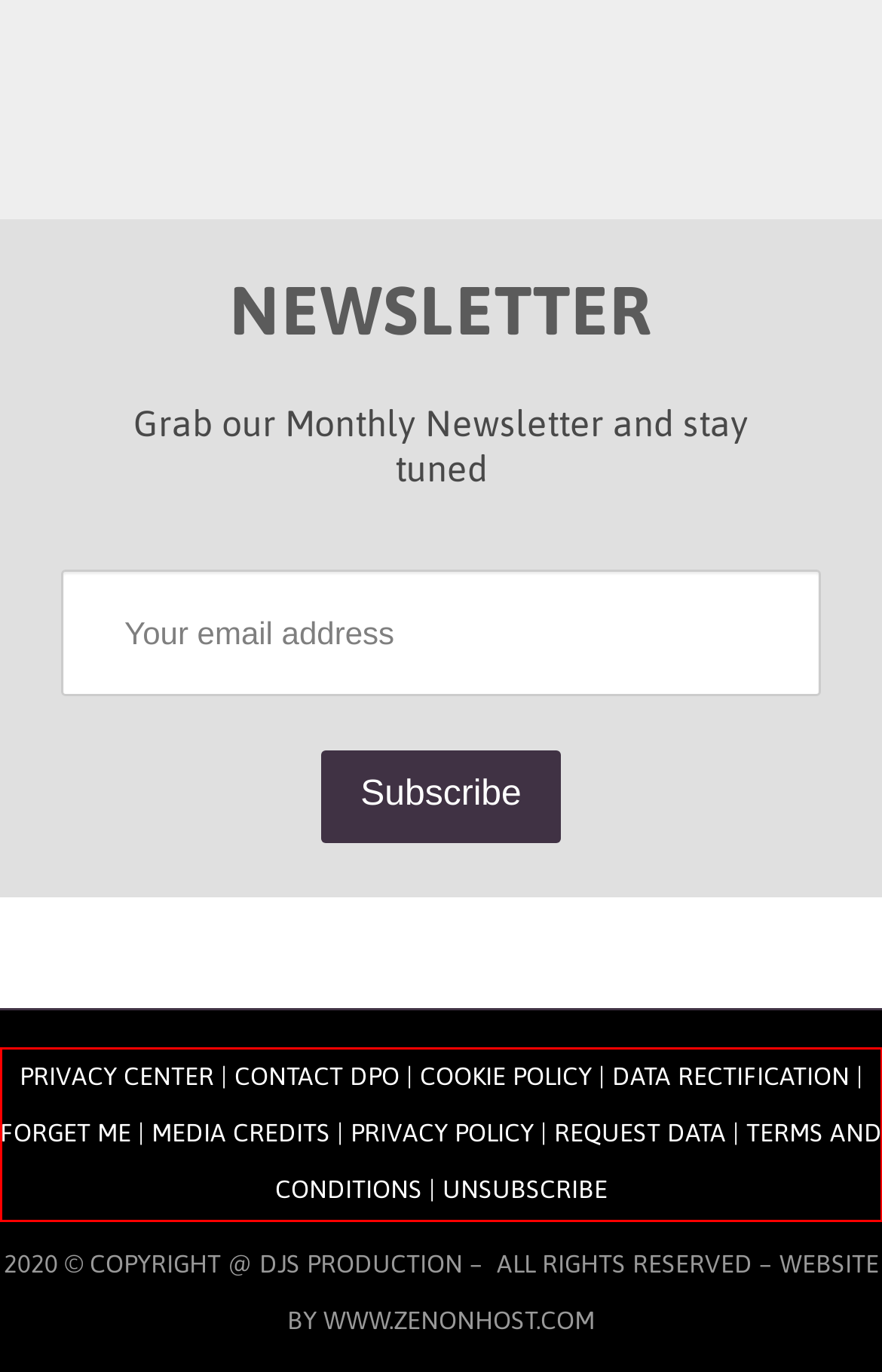Please perform OCR on the text within the red rectangle in the webpage screenshot and return the text content.

PRIVACY CENTER | CONTACT DPO | COOKIE POLICY | DATA RECTIFICATION | FORGET ME | MEDIA CREDITS | PRIVACY POLICY | REQUEST DATA | TERMS AND CONDITIONS | UNSUBSCRIBE